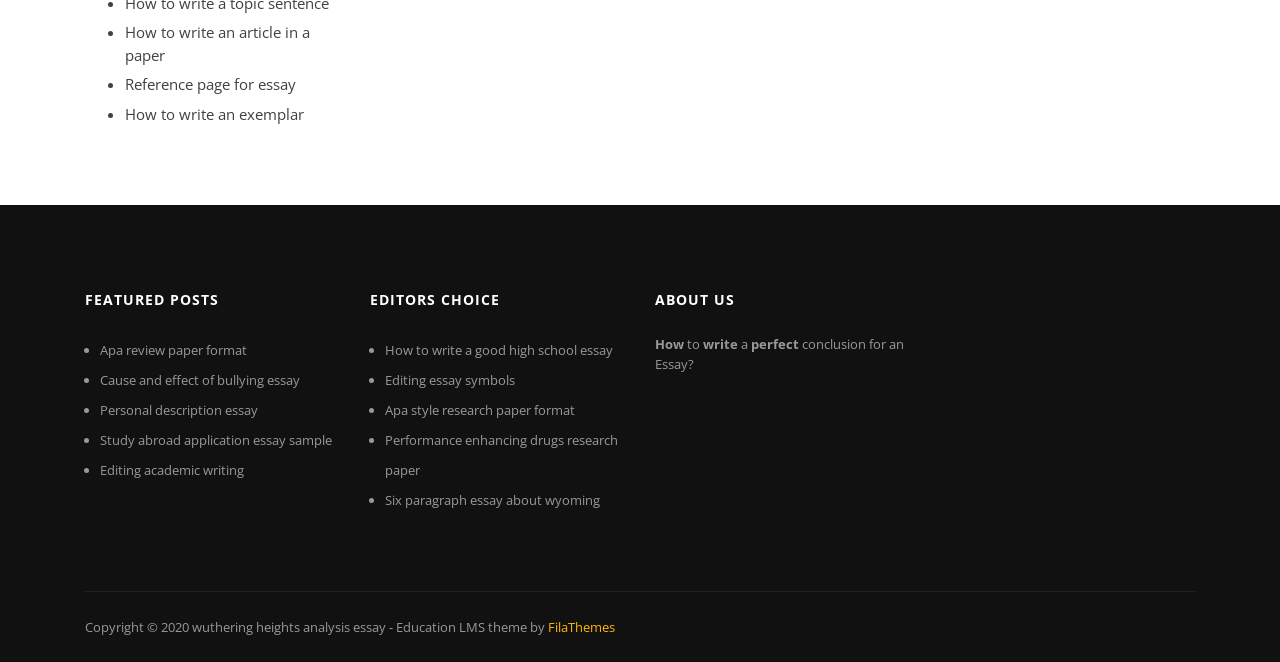What is the purpose of the 'ABOUT US' section?
From the screenshot, supply a one-word or short-phrase answer.

To provide information about the website